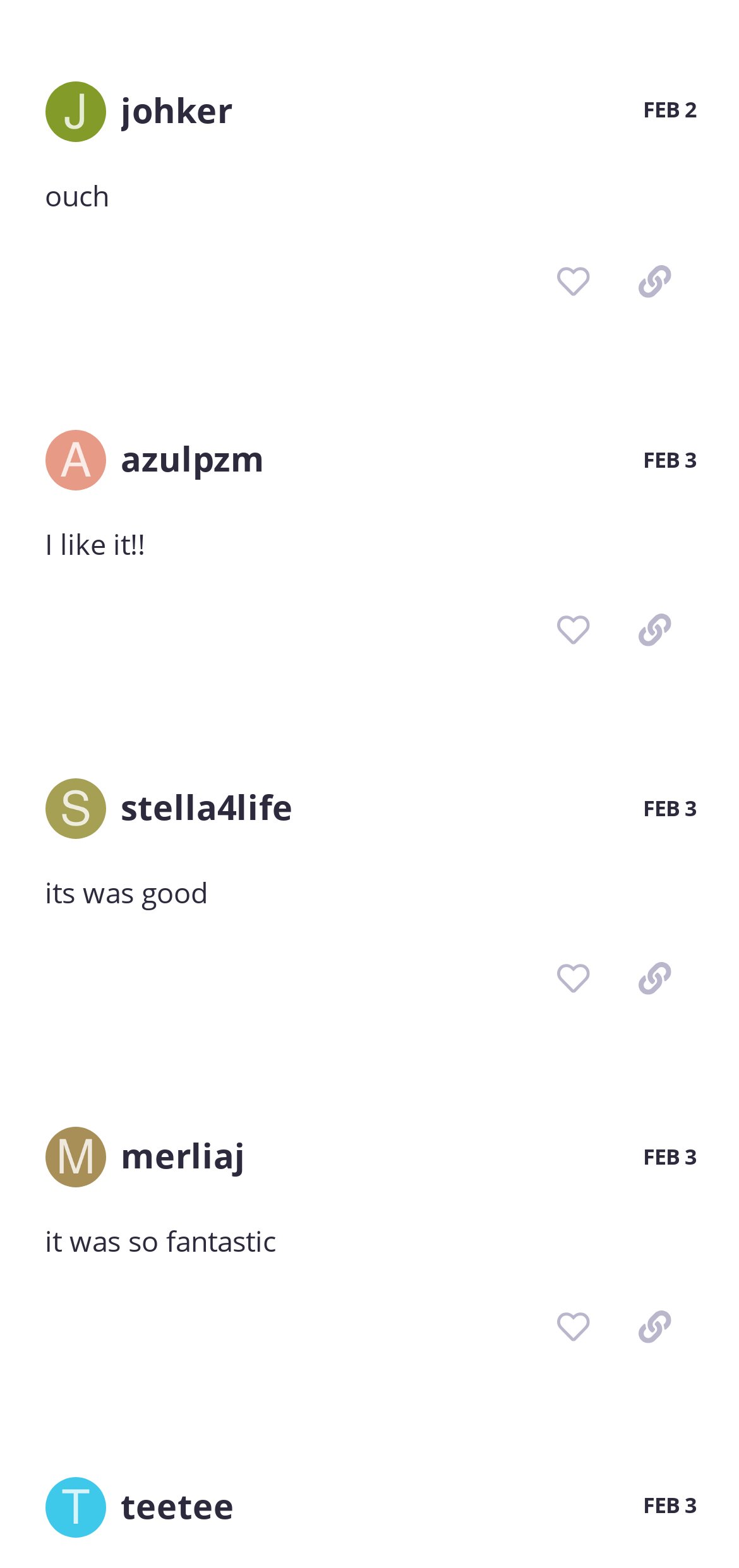Based on the image, provide a detailed response to the question:
What is the date of the first post?

I looked at the first region with the label 'post #...' and found the generic text 'Feb 2, 2024 7:12 pm', which indicates that the date of the first post is Feb 2, 2024.